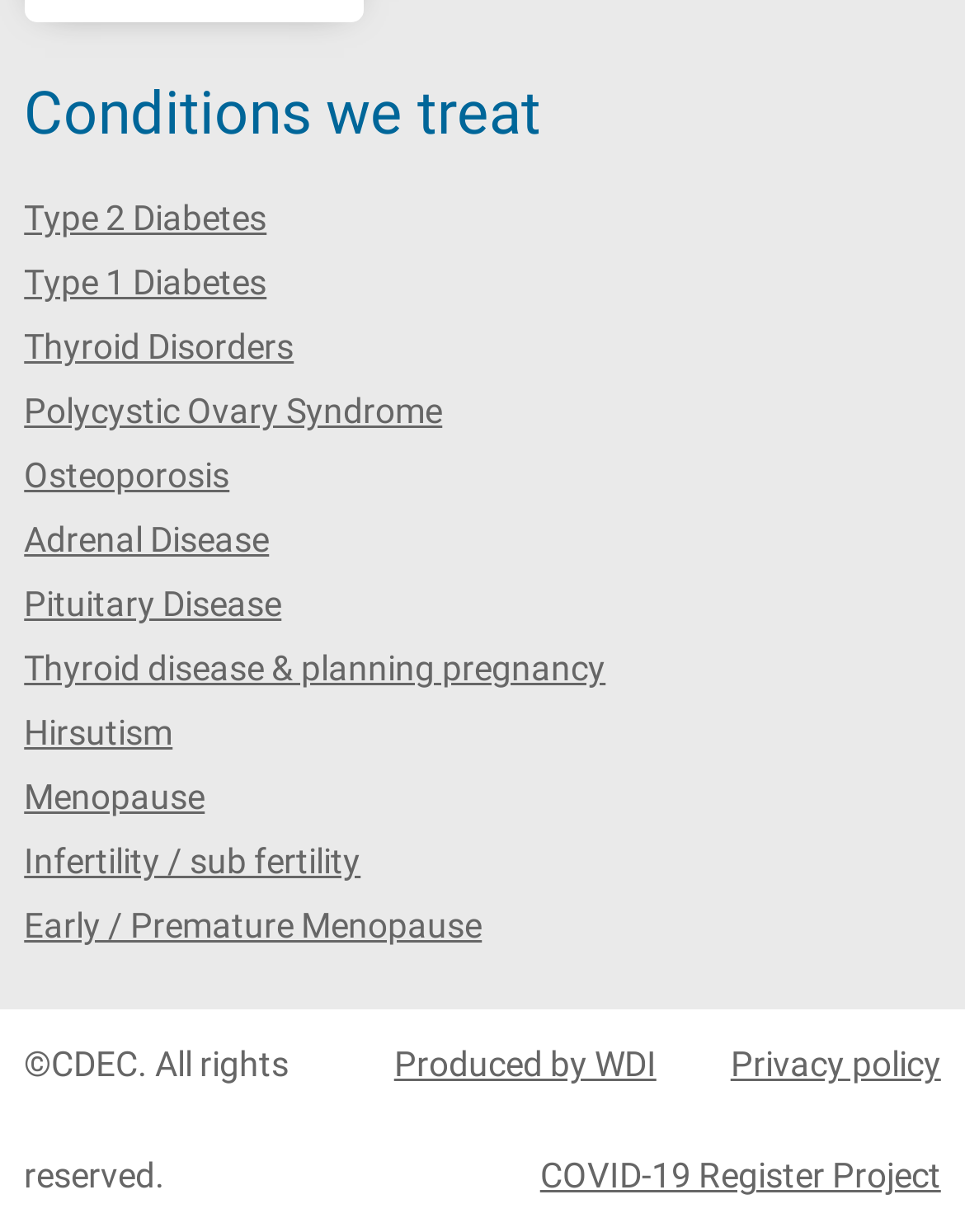Please identify the bounding box coordinates of the clickable area that will fulfill the following instruction: "Click on Type 2 Diabetes". The coordinates should be in the format of four float numbers between 0 and 1, i.e., [left, top, right, bottom].

[0.025, 0.162, 0.975, 0.194]